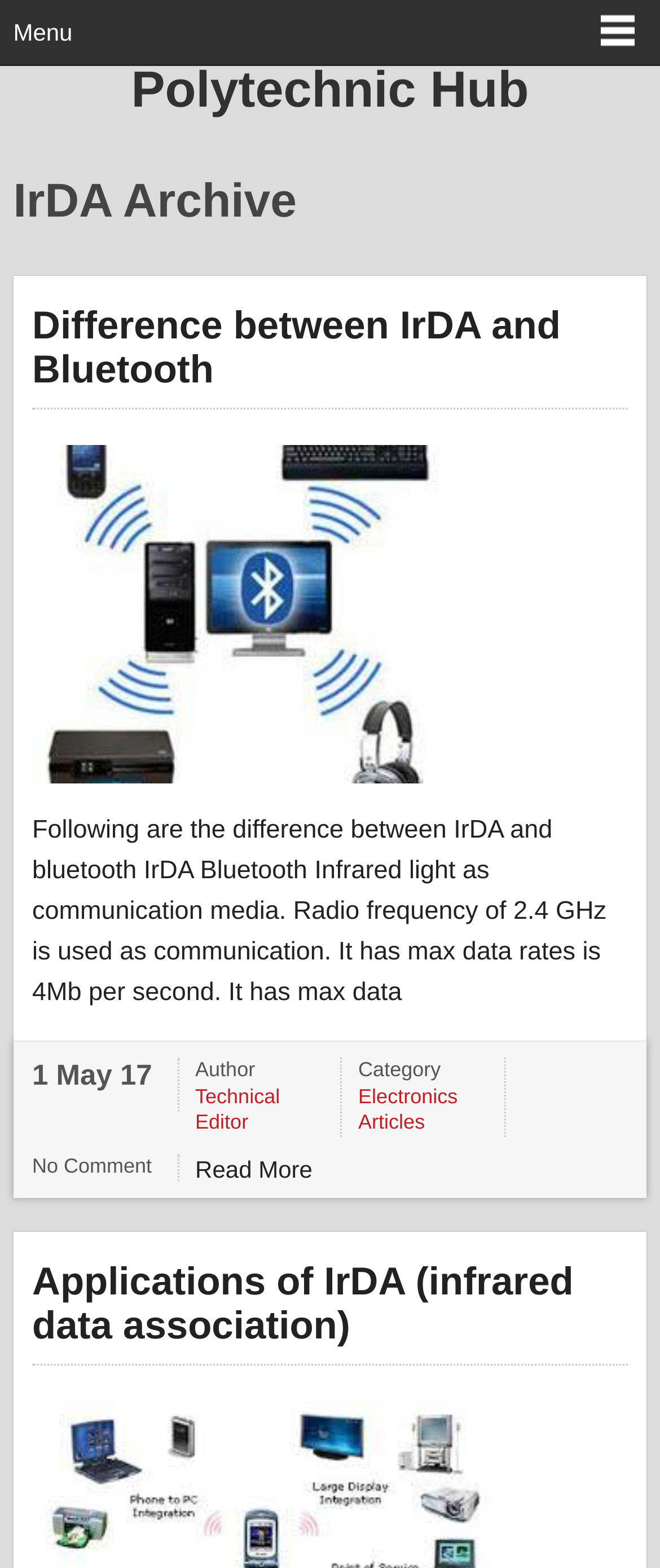Provide a one-word or one-phrase answer to the question:
What is the date of the article?

1 May 17